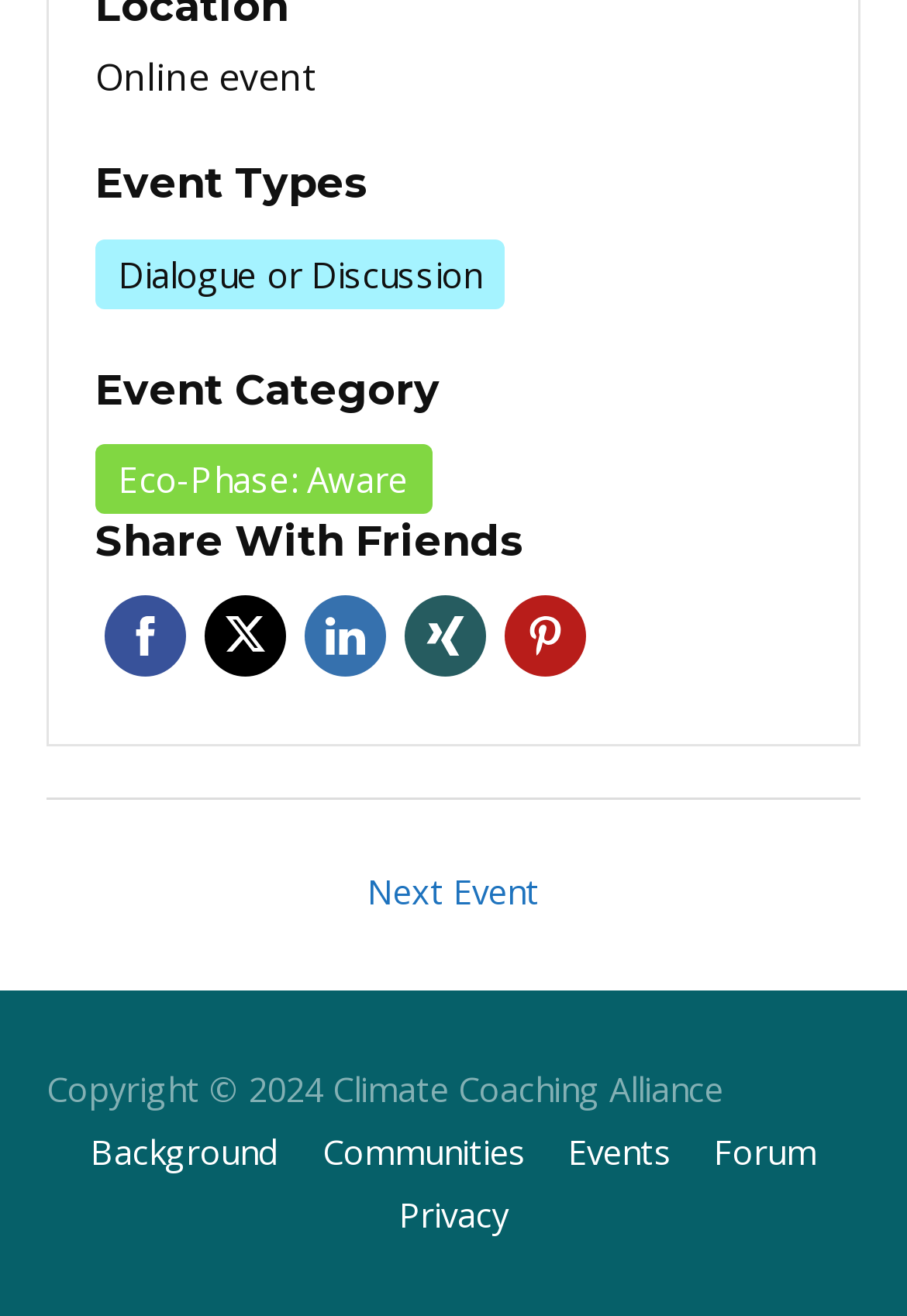From the screenshot, find the bounding box of the UI element matching this description: "Forum". Supply the bounding box coordinates in the form [left, top, right, bottom], each a float between 0 and 1.

[0.768, 0.857, 0.918, 0.893]